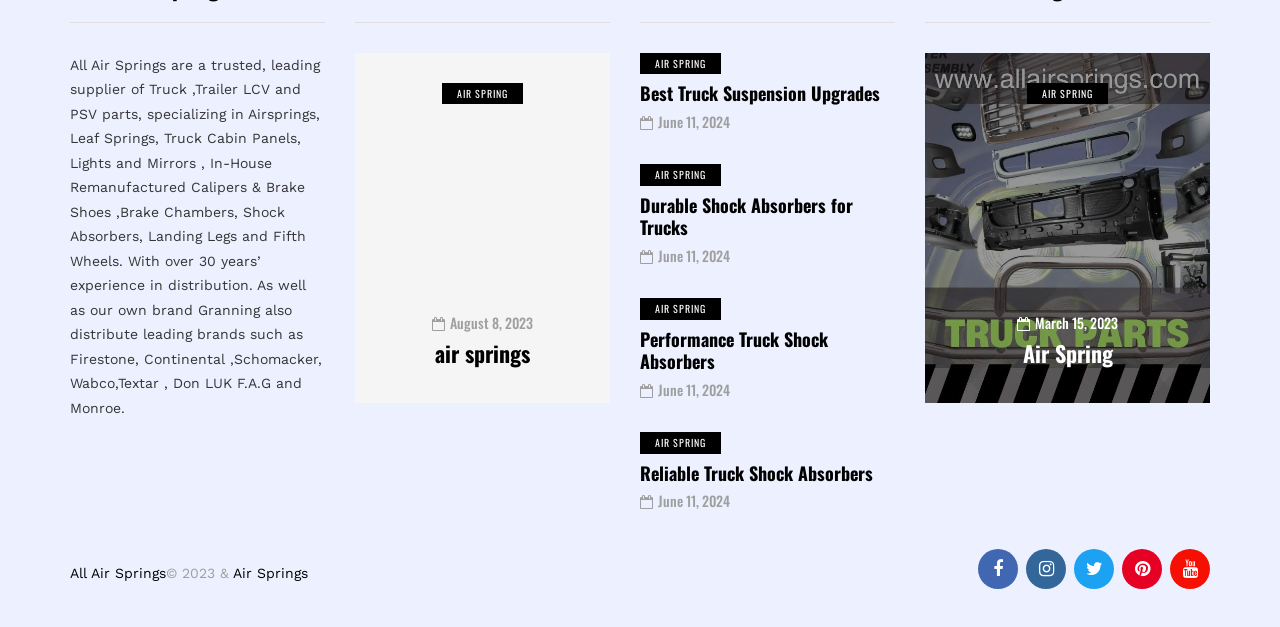Please provide a detailed answer to the question below by examining the image:
How many years of experience does All Air Springs have in distribution?

According to the static text element at the top of the webpage, All Air Springs has over 30 years of experience in distribution.